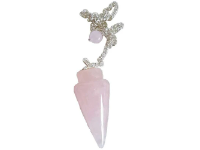Please answer the following question as detailed as possible based on the image: 
What is the purpose of the pendulum?

According to the caption, the pendulum is designed not only for aesthetic pleasure but also as a functional tool in various divination practices, helping users find clarity in their inquiries.